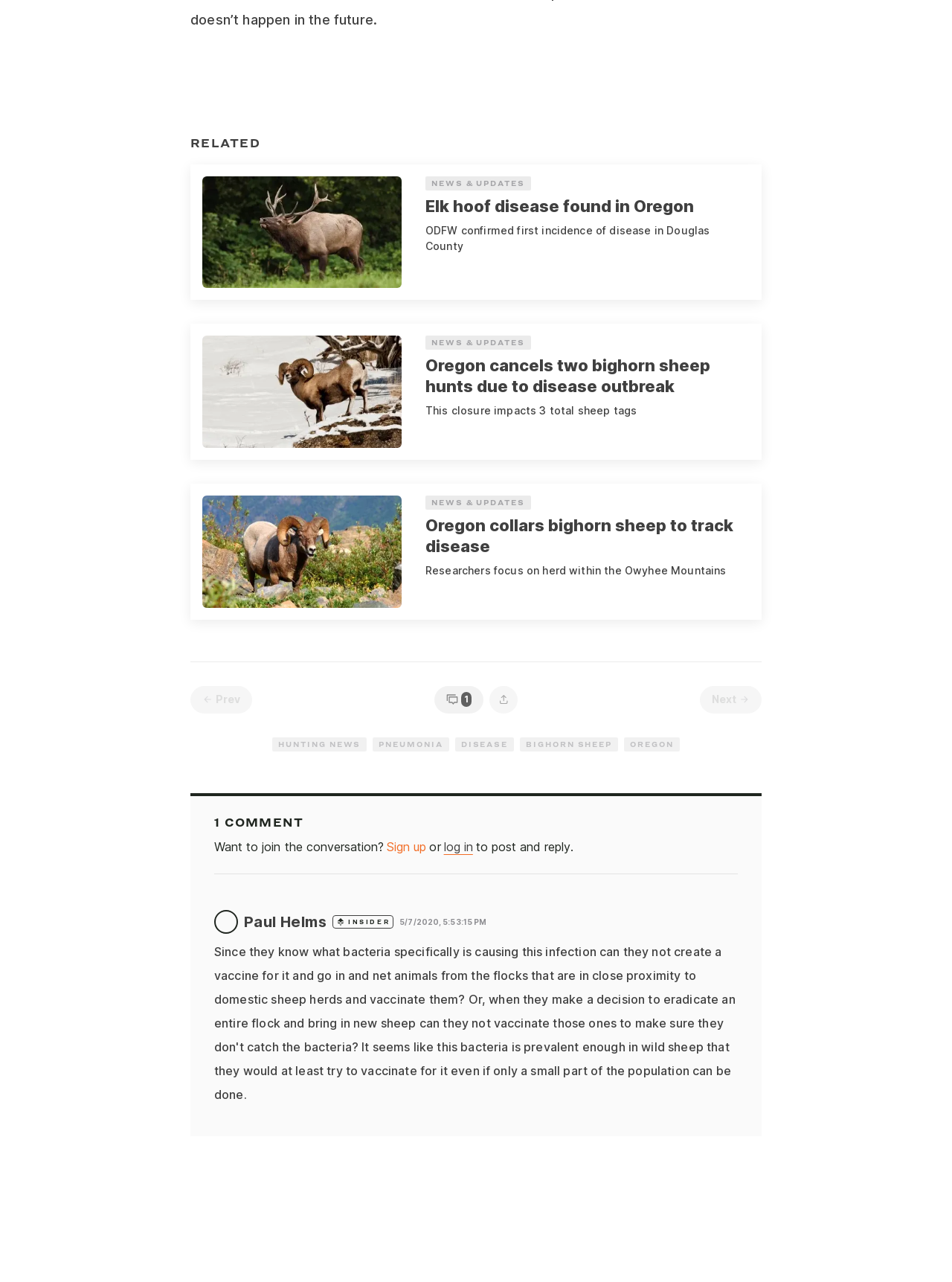Determine the bounding box coordinates of the section to be clicked to follow the instruction: "Click on the 'Internal Link' with the heading 'Elk hoof disease found in Oregon'". The coordinates should be given as four float numbers between 0 and 1, formatted as [left, top, right, bottom].

[0.447, 0.153, 0.781, 0.198]